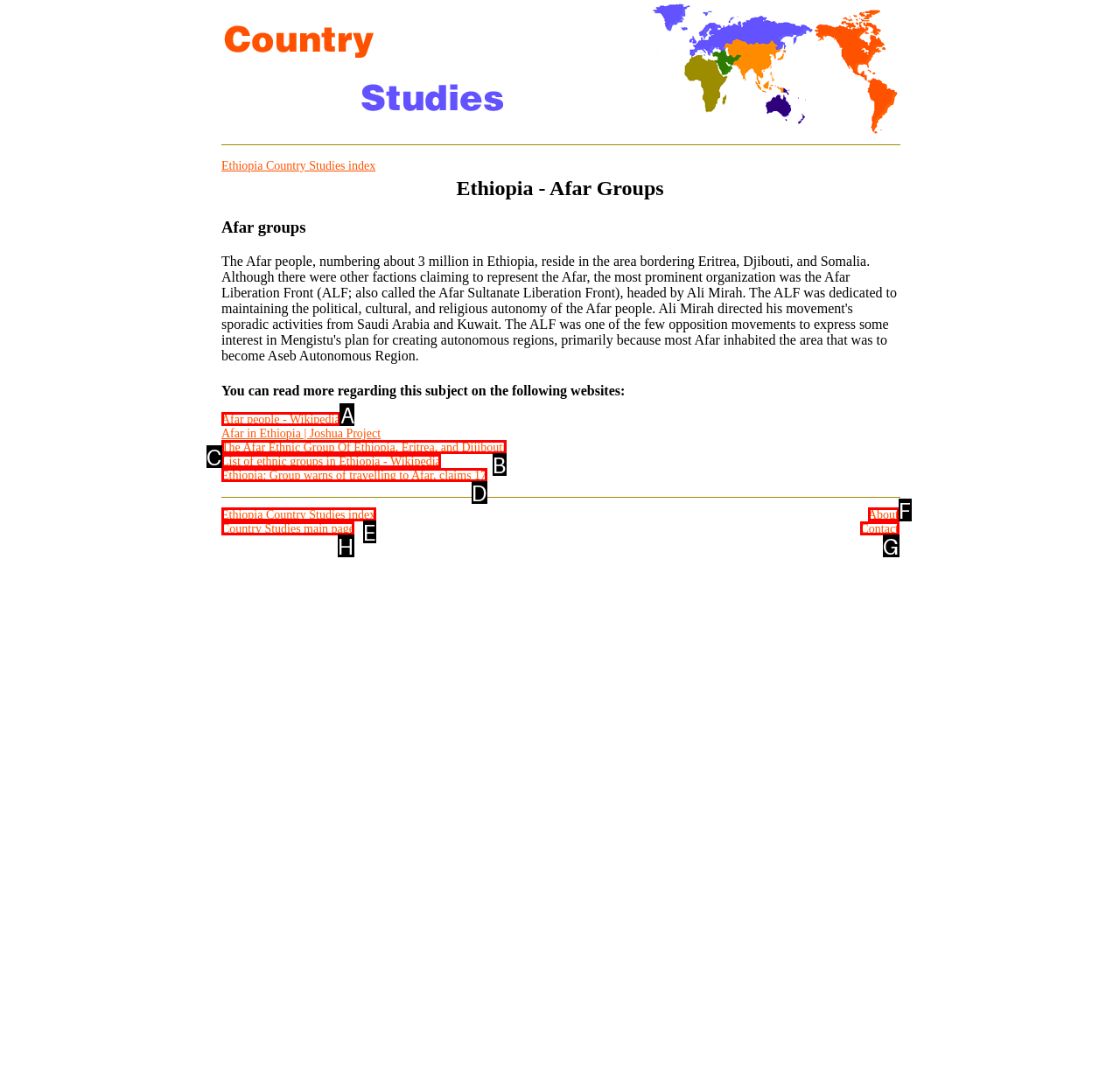Which HTML element should be clicked to complete the following task: Go to the Country Studies main page?
Answer with the letter corresponding to the correct choice.

H